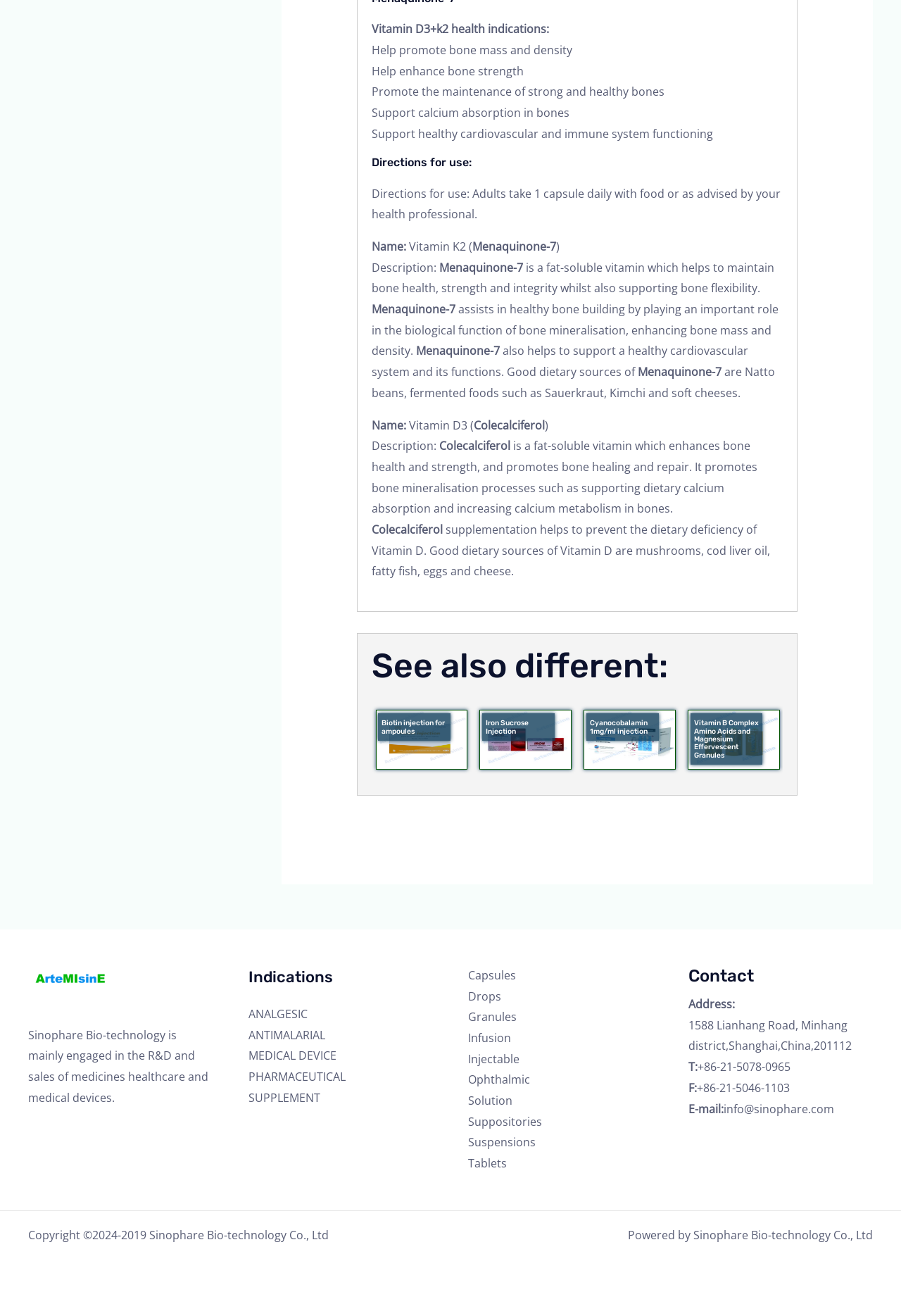Please specify the bounding box coordinates of the clickable region necessary for completing the following instruction: "Go to Capsules page". The coordinates must consist of four float numbers between 0 and 1, i.e., [left, top, right, bottom].

[0.52, 0.733, 0.573, 0.749]